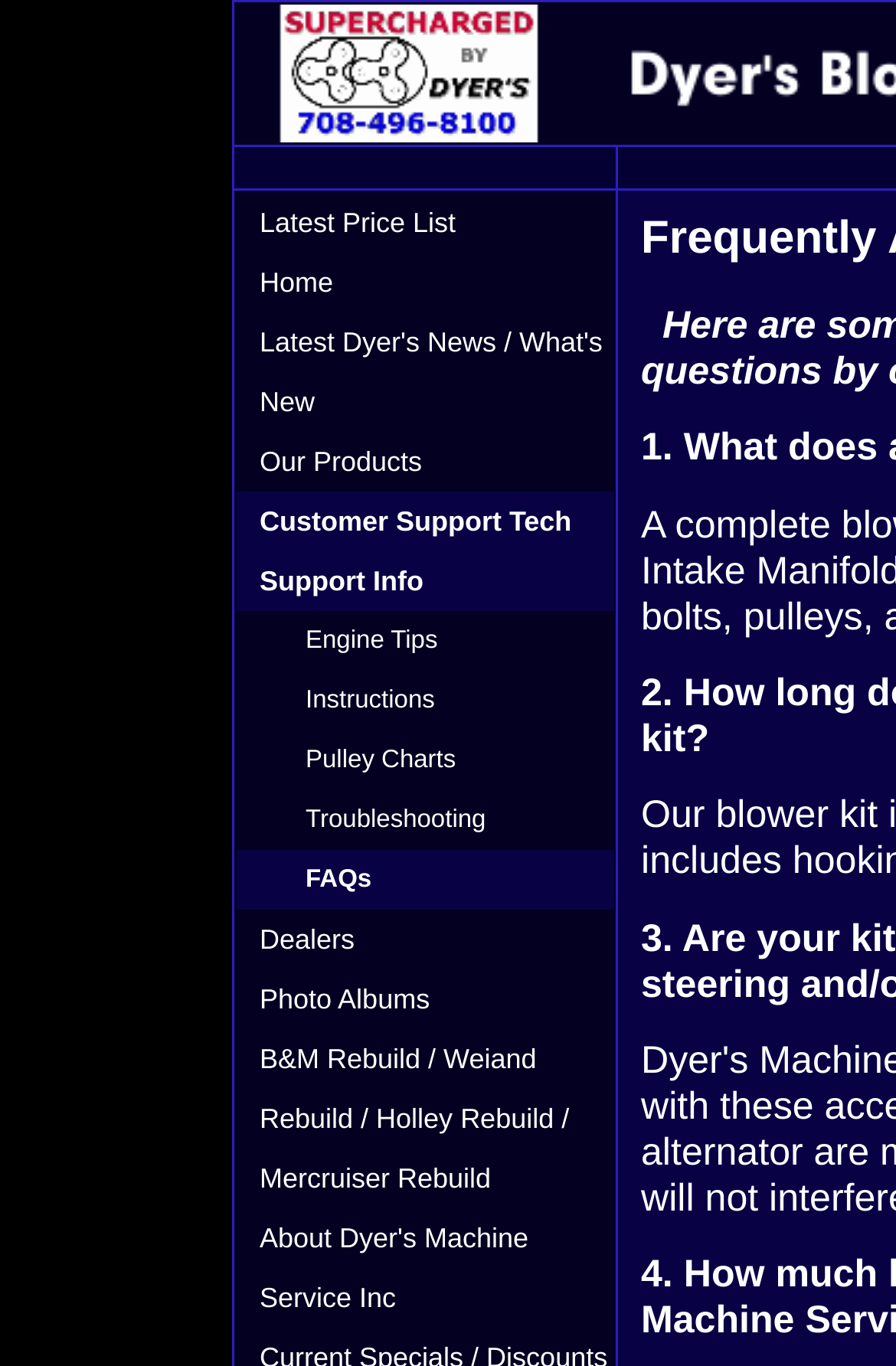Determine the bounding box coordinates of the clickable area required to perform the following instruction: "View latest price list". The coordinates should be represented as four float numbers between 0 and 1: [left, top, right, bottom].

[0.264, 0.141, 0.685, 0.185]